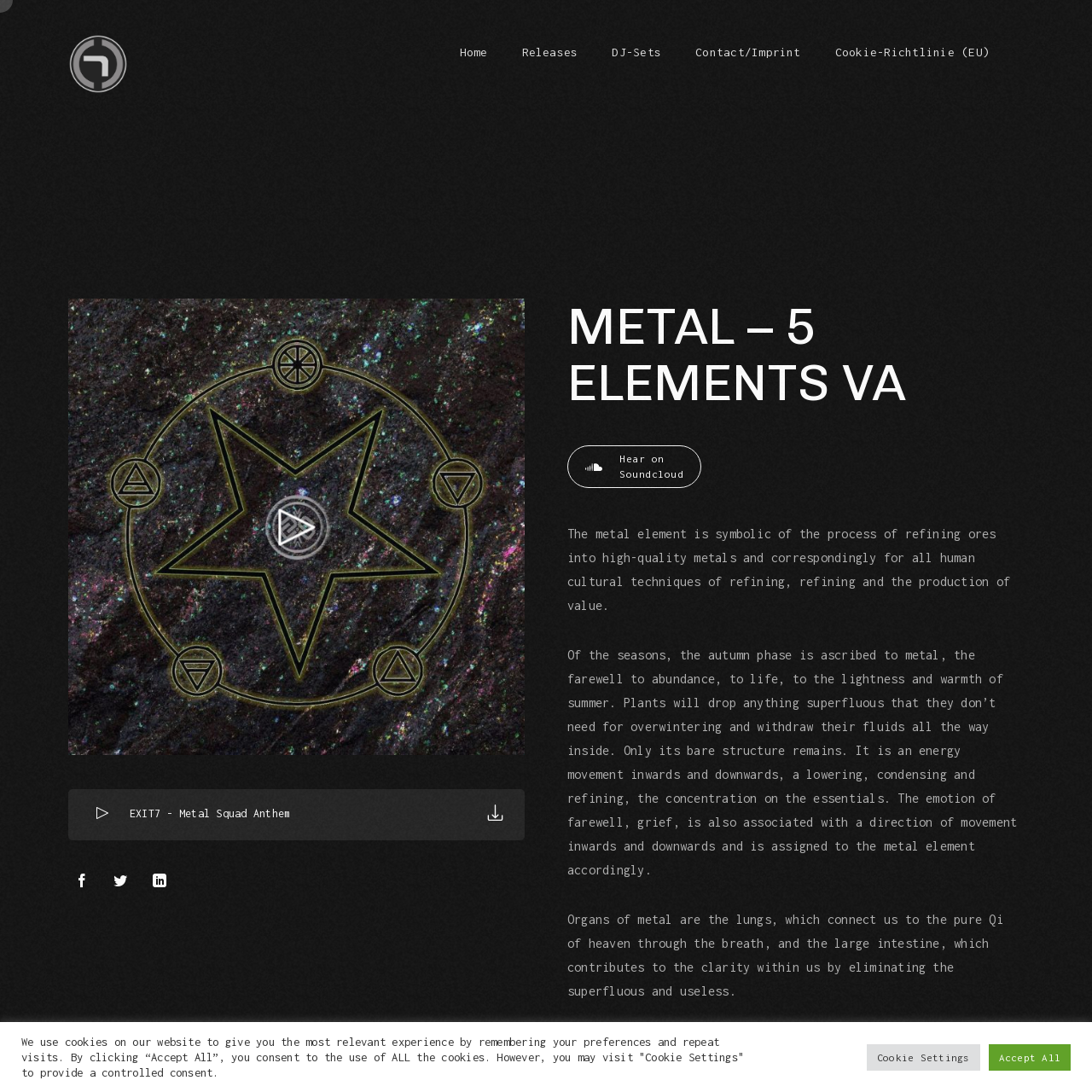Provide your answer in a single word or phrase: 
What is the function of the lungs according to the webpage?

To connect us to the pure Qi of heaven